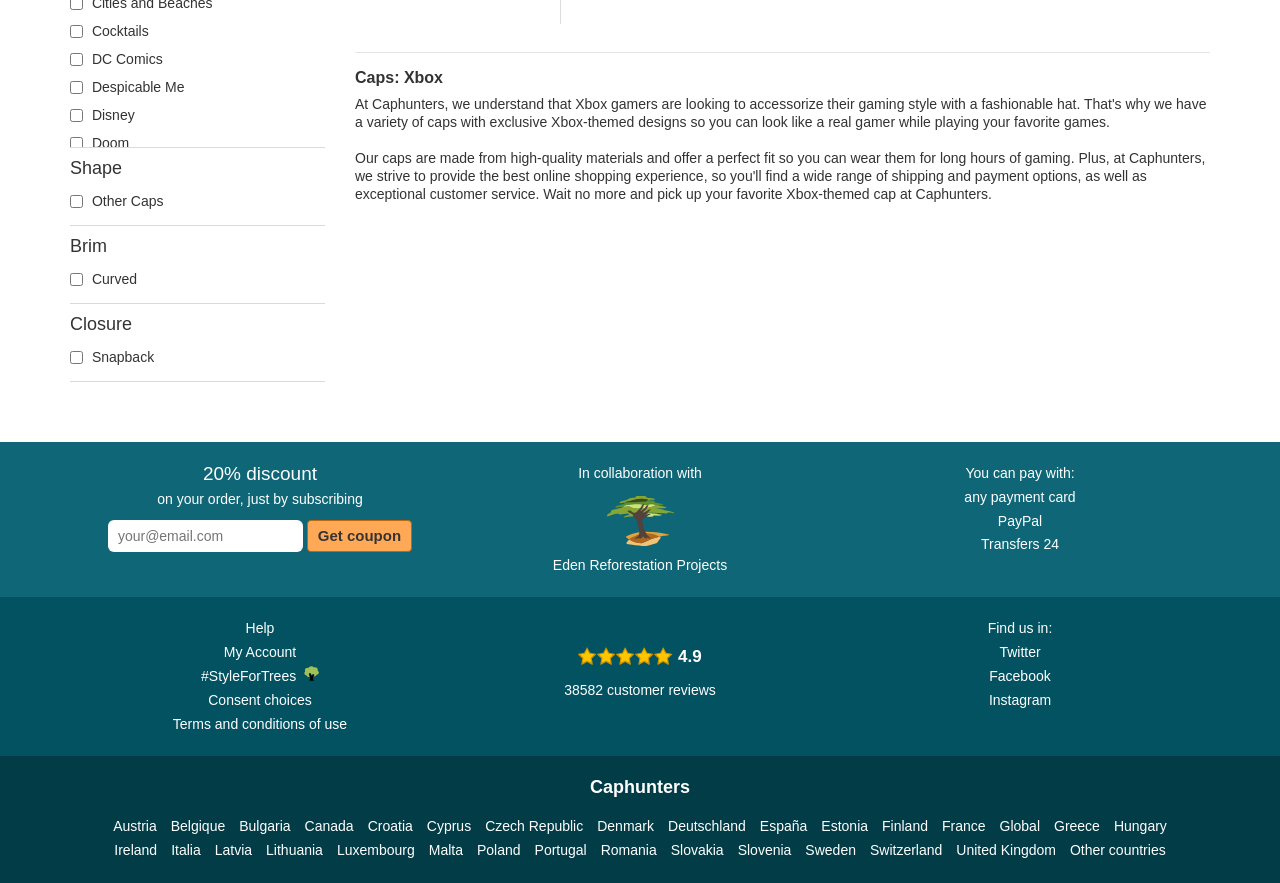Find the coordinates for the bounding box of the element with this description: "Czech Republic".

[0.379, 0.923, 0.456, 0.95]